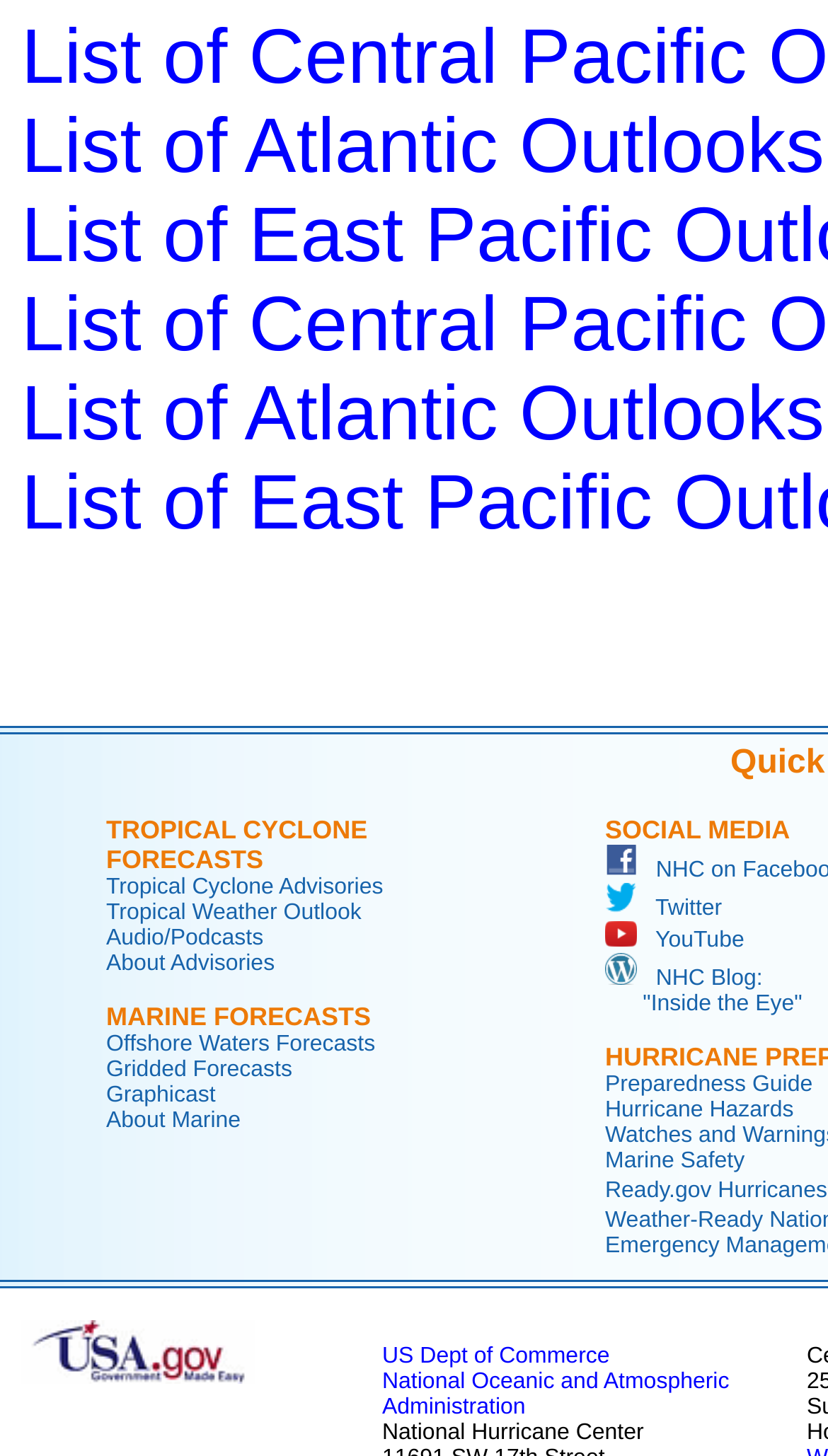How many links are there in the Marine Forecasts section?
Please give a detailed and elaborate answer to the question based on the image.

I counted the number of links in the Marine Forecasts section, which are MARINE FORECASTS, Offshore Waters Forecasts, Gridded Forecasts, and Graphicast.